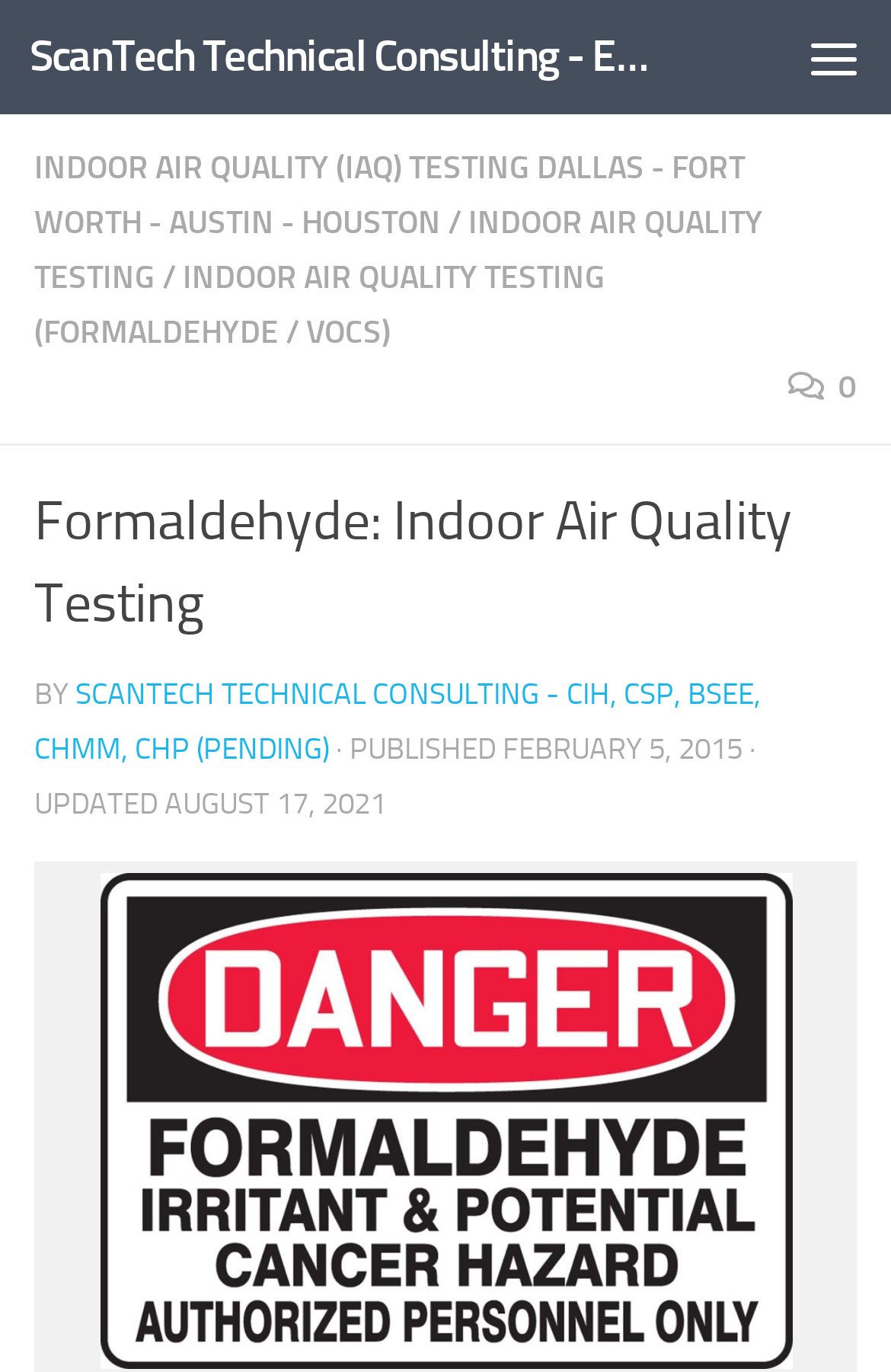Answer the question with a single word or phrase: 
What is the topic of the webpage?

Indoor Air Quality Testing